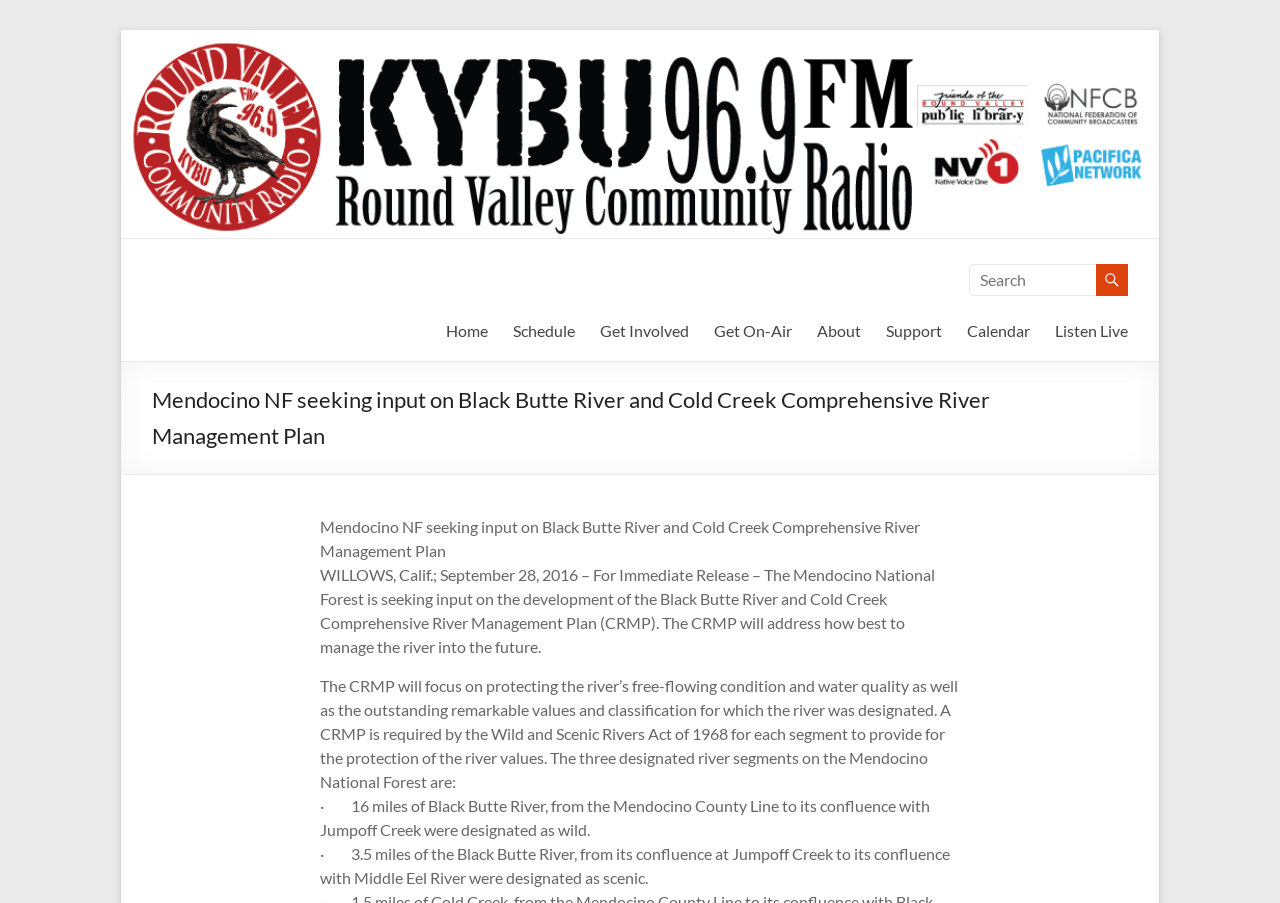Using the image as a reference, answer the following question in as much detail as possible:
How many river segments are designated on the Mendocino National Forest?

The answer can be found in the article content, where it mentions 'The three designated river segments on the Mendocino National Forest are:' and then lists the three segments.